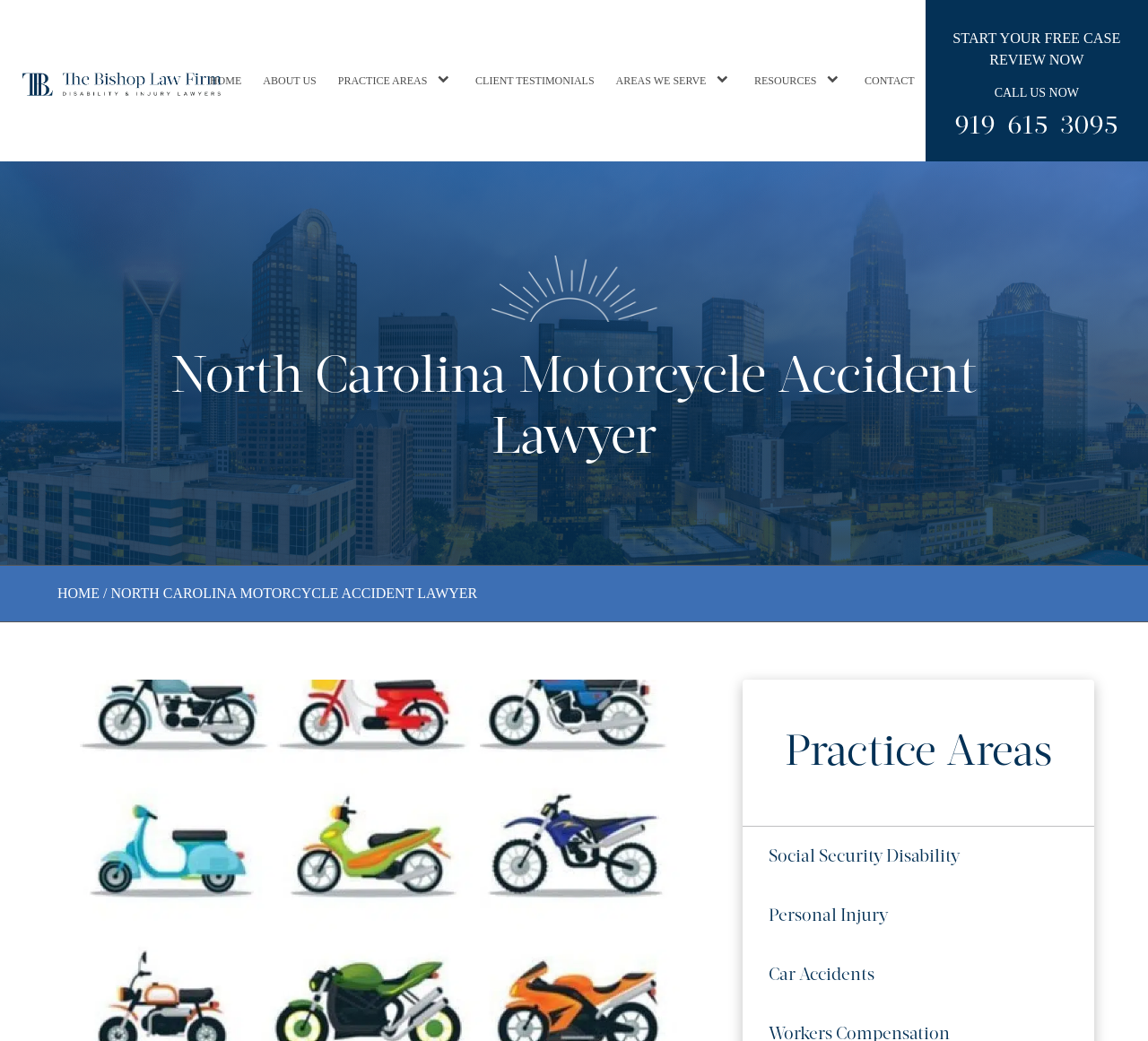Could you provide the bounding box coordinates for the portion of the screen to click to complete this instruction: "Click the 'Personal Injury' link"?

[0.647, 0.853, 0.953, 0.91]